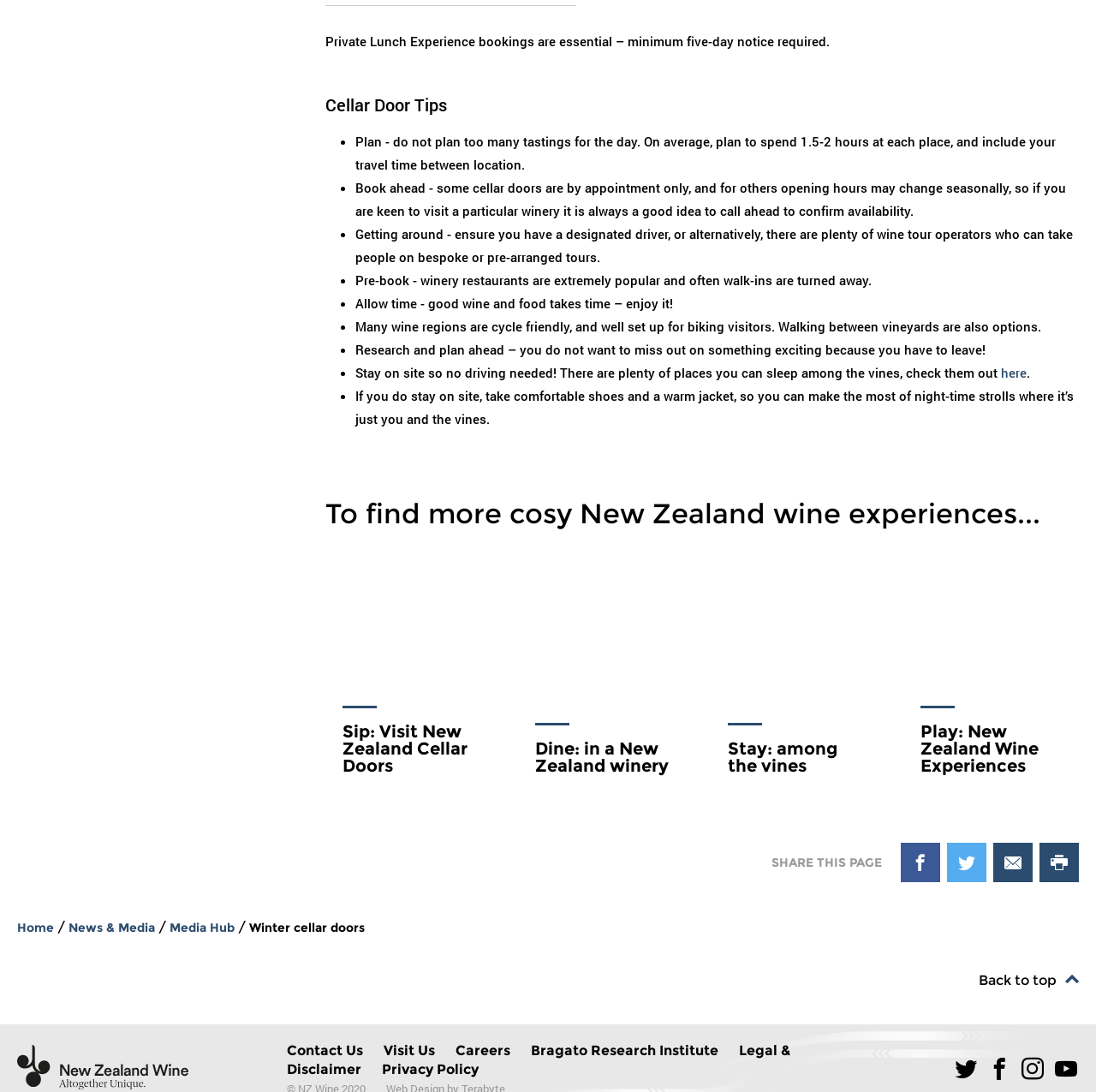Please determine the bounding box coordinates of the element's region to click in order to carry out the following instruction: "View the recent post about Median wages of formal citizen employees". The coordinates should be four float numbers between 0 and 1, i.e., [left, top, right, bottom].

None